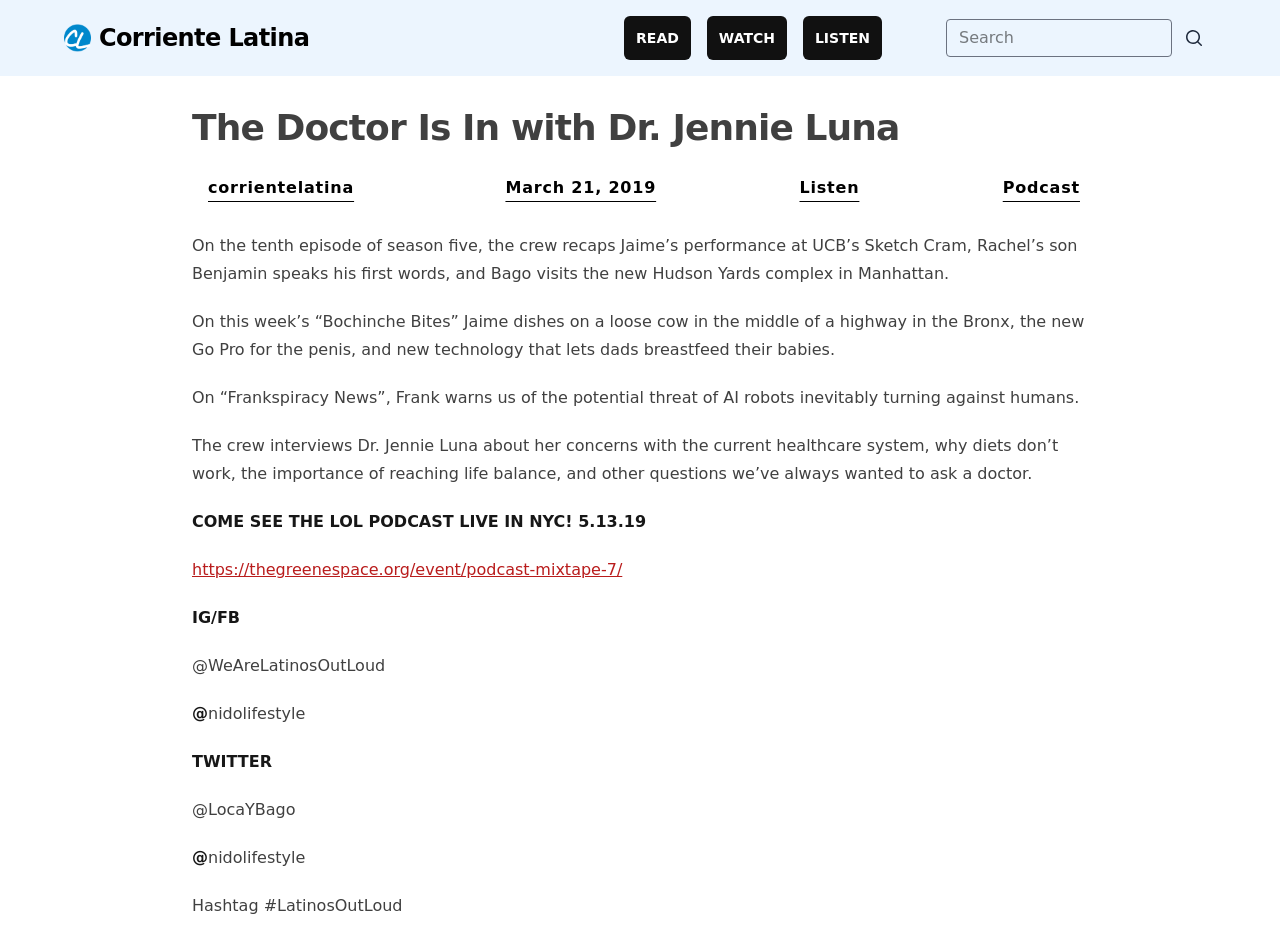Find the bounding box coordinates of the area to click in order to follow the instruction: "Go to READ page".

[0.488, 0.017, 0.54, 0.065]